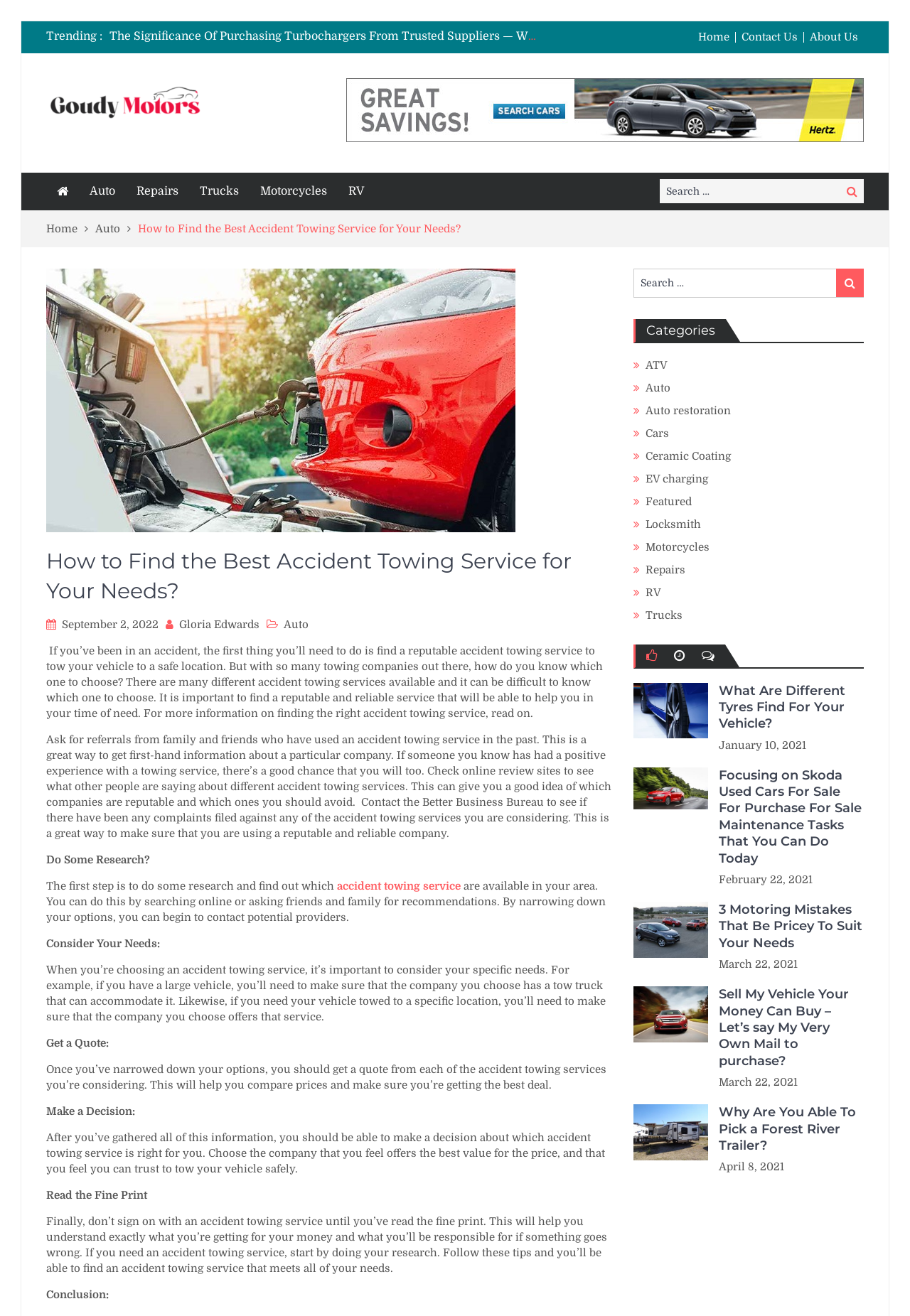Can you find the bounding box coordinates of the area I should click to execute the following instruction: "Get more information on Auto"?

[0.087, 0.131, 0.138, 0.159]